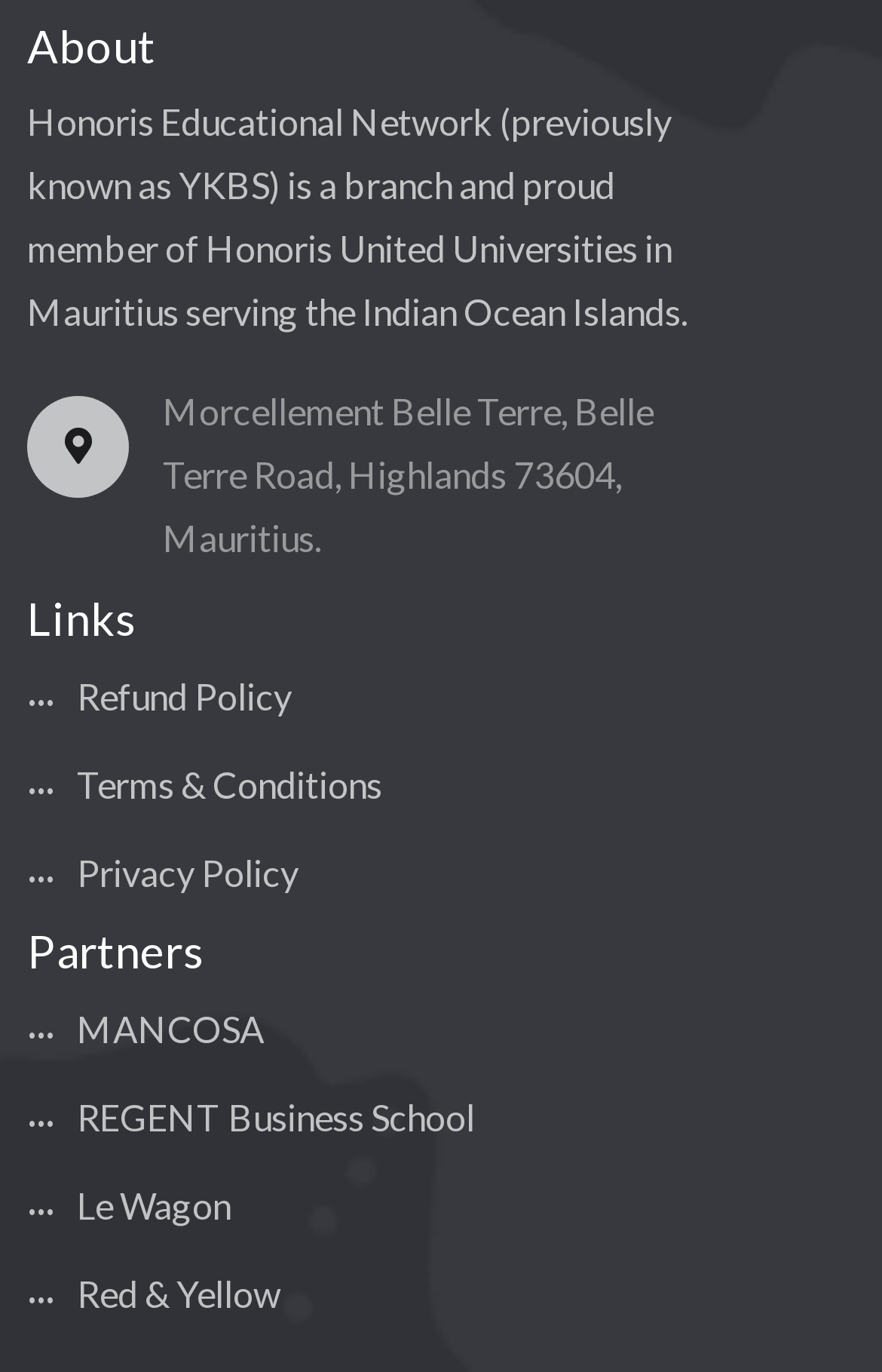Locate the bounding box coordinates of the element that should be clicked to fulfill the instruction: "Click on About".

[0.031, 0.016, 0.969, 0.049]